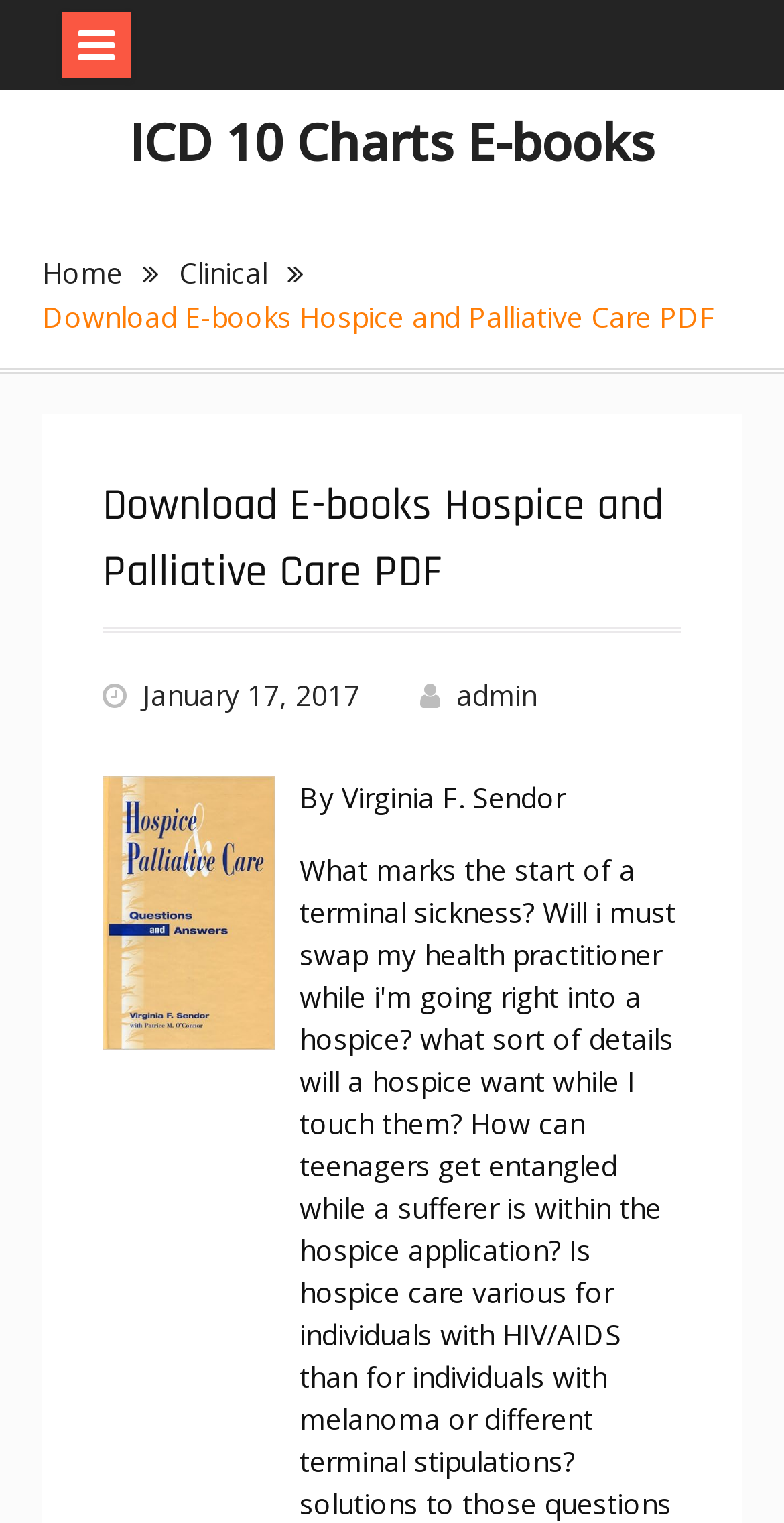Can you look at the image and give a comprehensive answer to the question:
What is the category of the current webpage?

Based on the breadcrumbs navigation, I can see that the current webpage is under the 'Clinical' category, which is a subcategory of the 'Home' page.